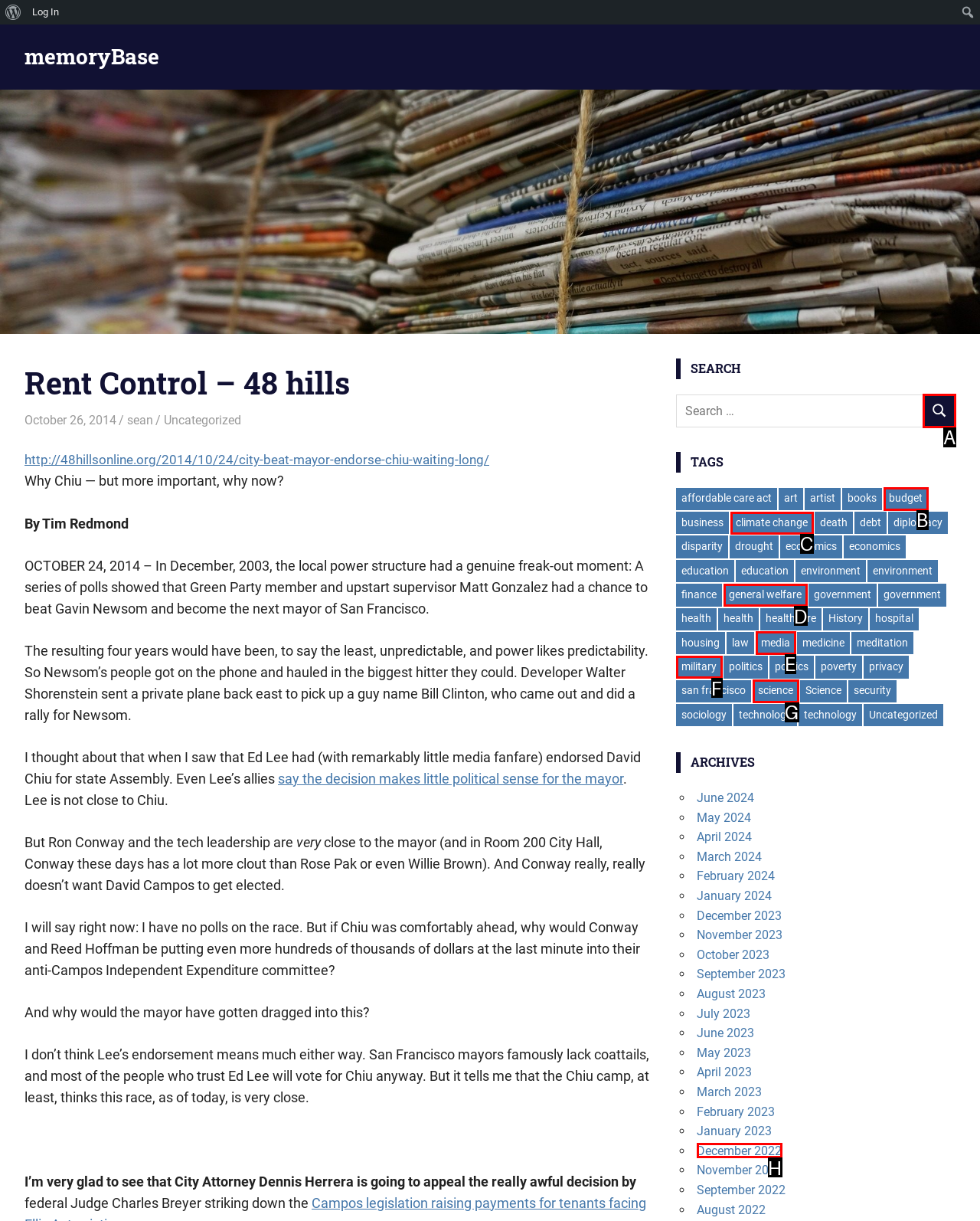Based on the description: military, select the HTML element that best fits. Reply with the letter of the correct choice from the options given.

F